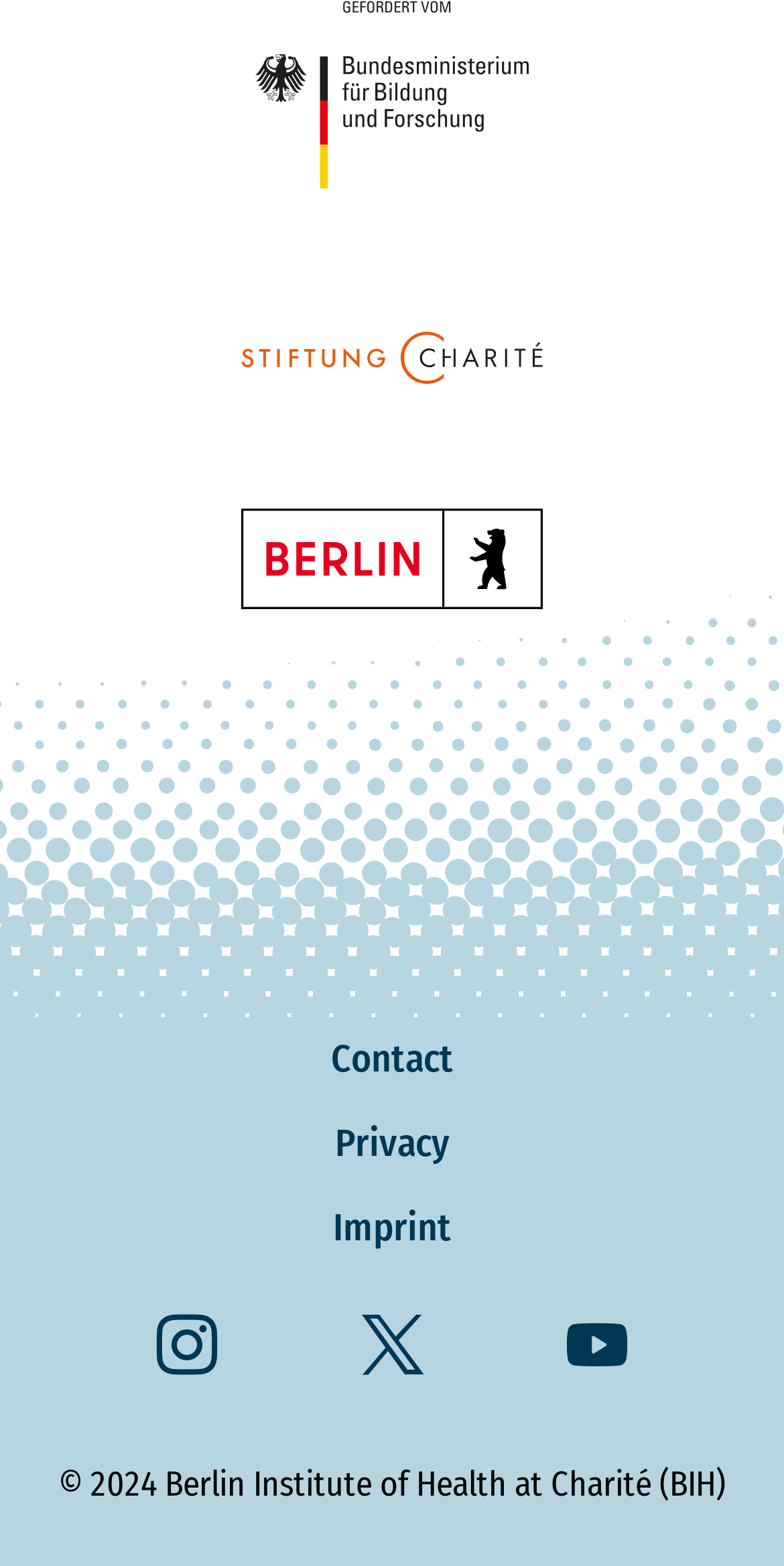Identify the bounding box coordinates for the region of the element that should be clicked to carry out the instruction: "Visit the Charité foundation website". The bounding box coordinates should be four float numbers between 0 and 1, i.e., [left, top, right, bottom].

[0.308, 0.132, 0.692, 0.324]